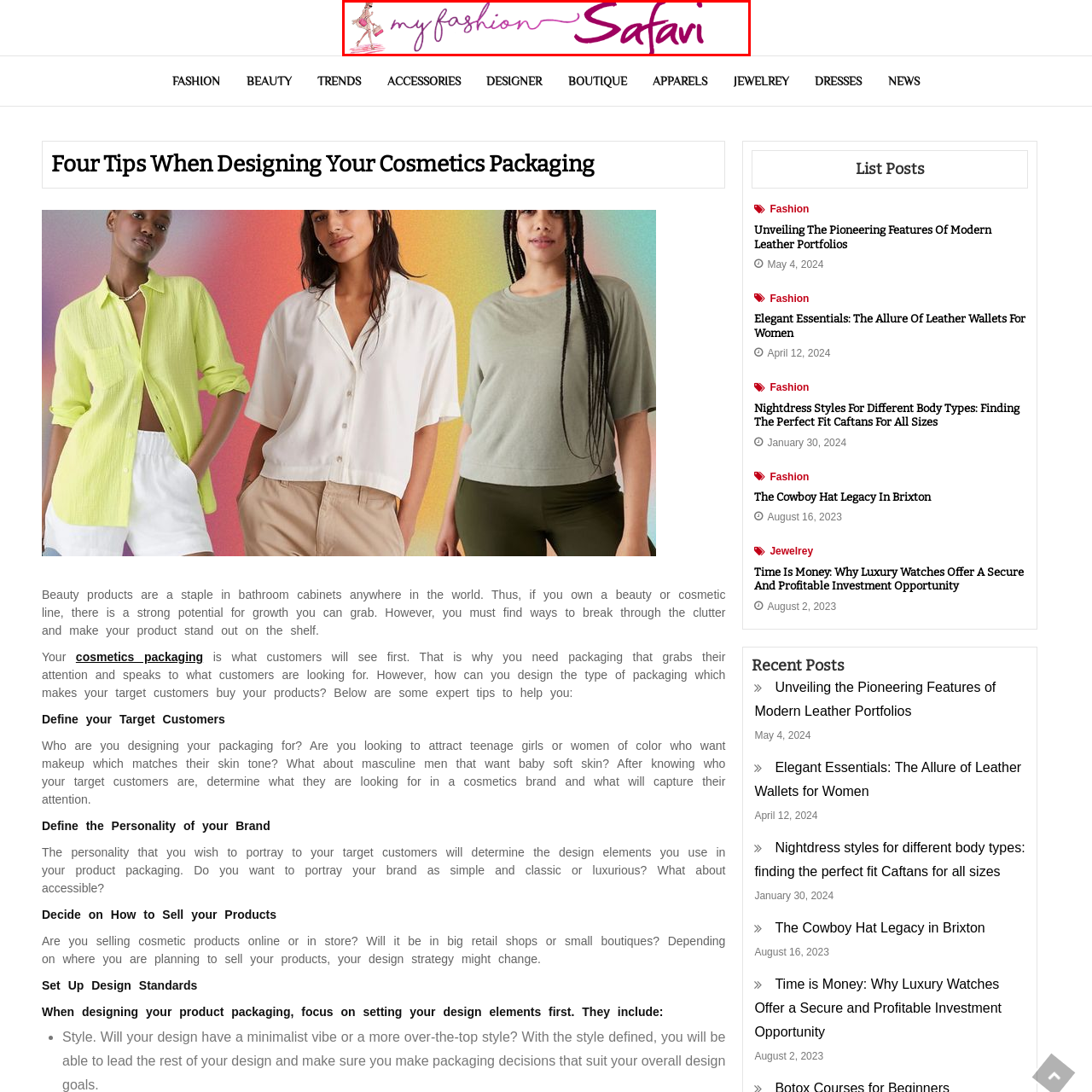View the image within the red box and answer the following question with a concise word or phrase:
What is the purpose of the logo?

To invite visitors